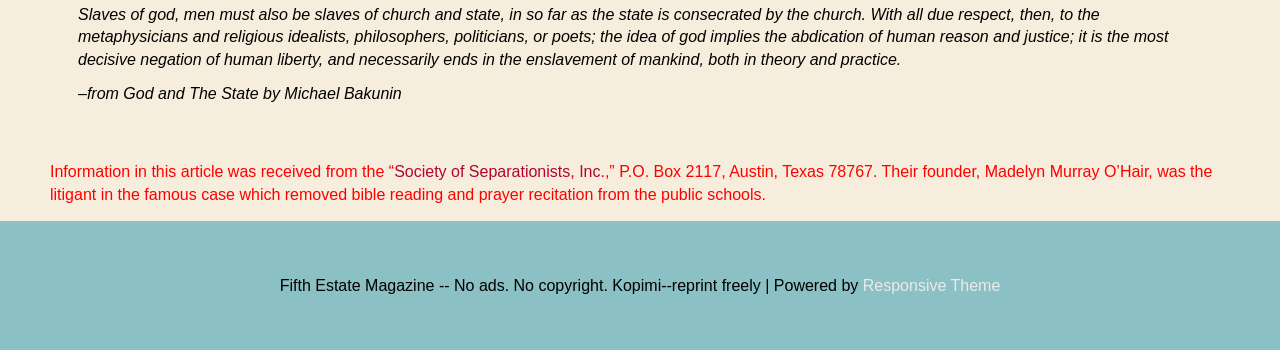Who wrote the book 'God and The State'?
Please provide a single word or phrase answer based on the image.

Michael Bakunin